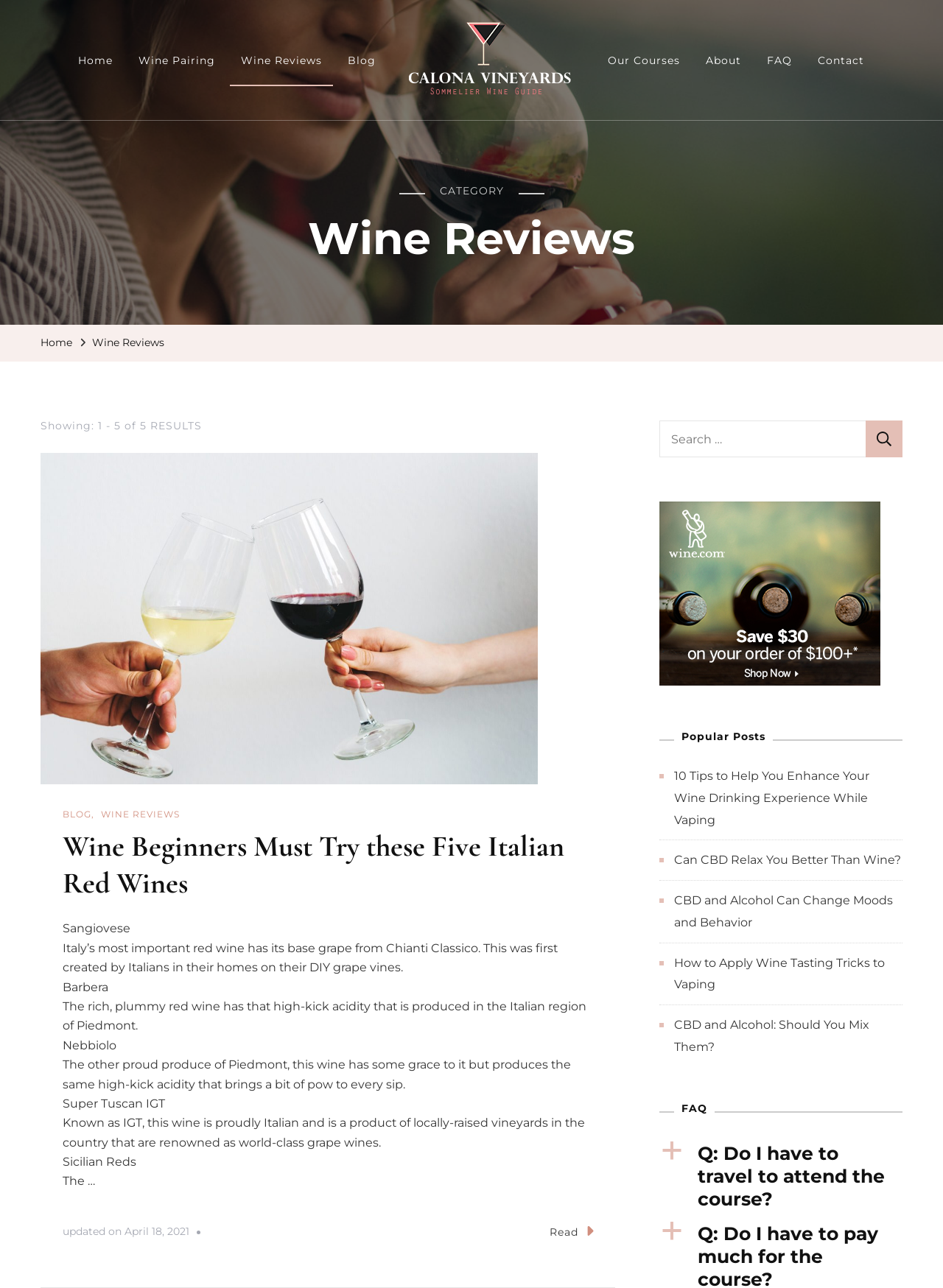What is the name of the first wine review?
Please respond to the question with a detailed and informative answer.

I found the heading 'Wine Beginners Must Try these Five Italian Red Wines' with the bounding box coordinates [0.066, 0.643, 0.629, 0.7], which is the name of the first wine review.